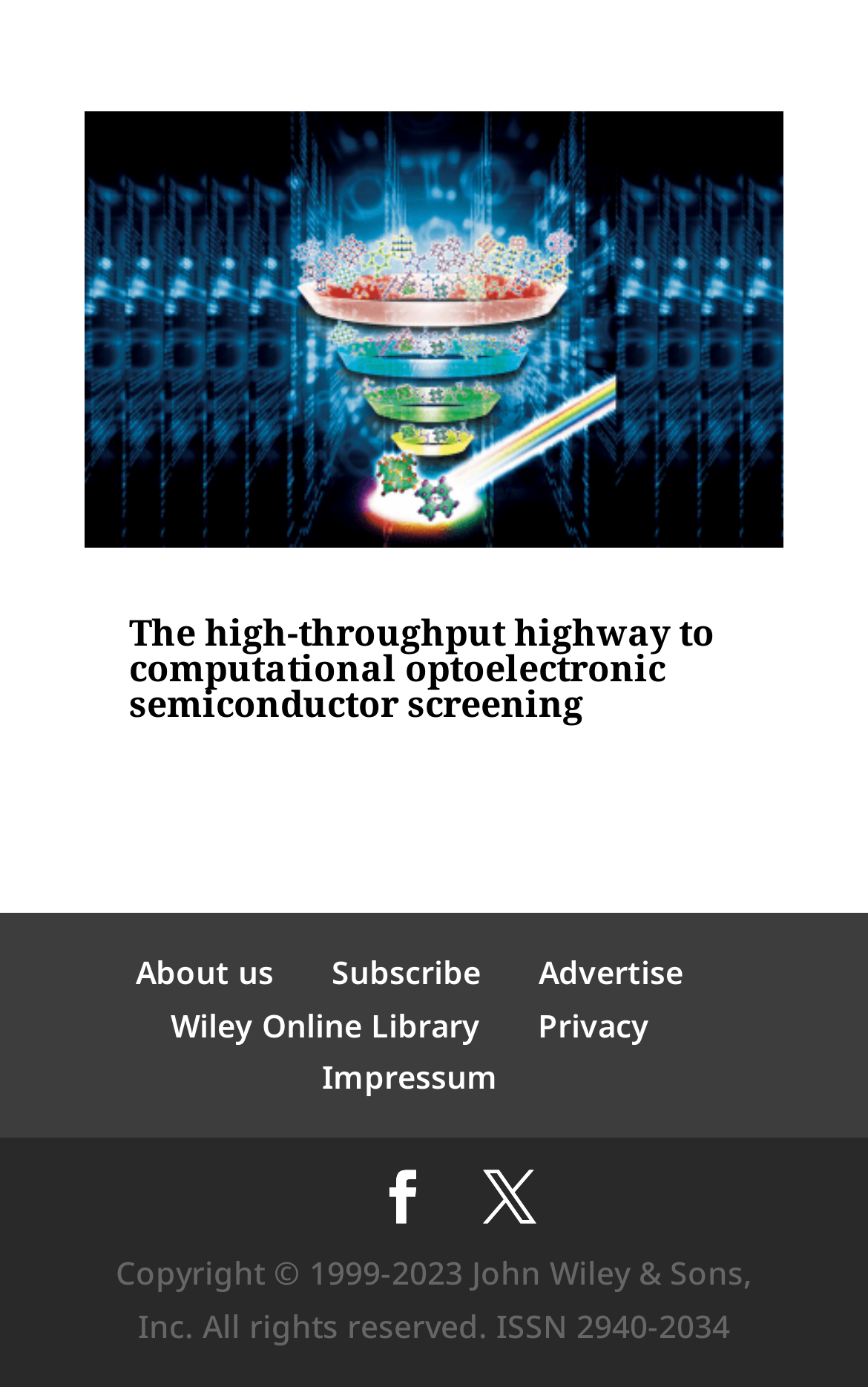Determine the bounding box coordinates of the clickable region to execute the instruction: "visit WHO I AM". The coordinates should be four float numbers between 0 and 1, denoted as [left, top, right, bottom].

None